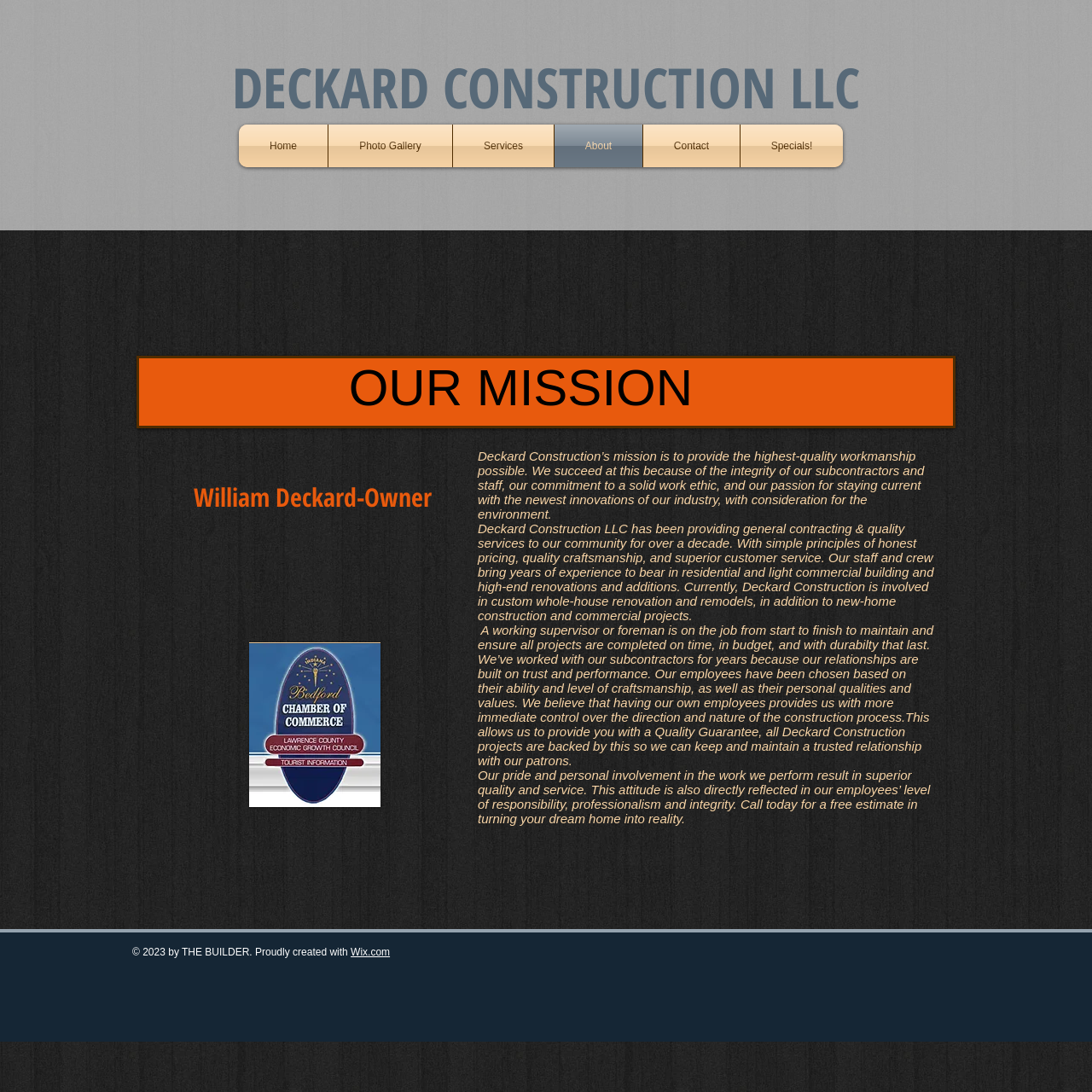Using the information in the image, could you please answer the following question in detail:
What is the name of the company?

I found the company name by looking at the heading element 'DECKARD CONSTRUCTION LLC' which is located at the top of the webpage.